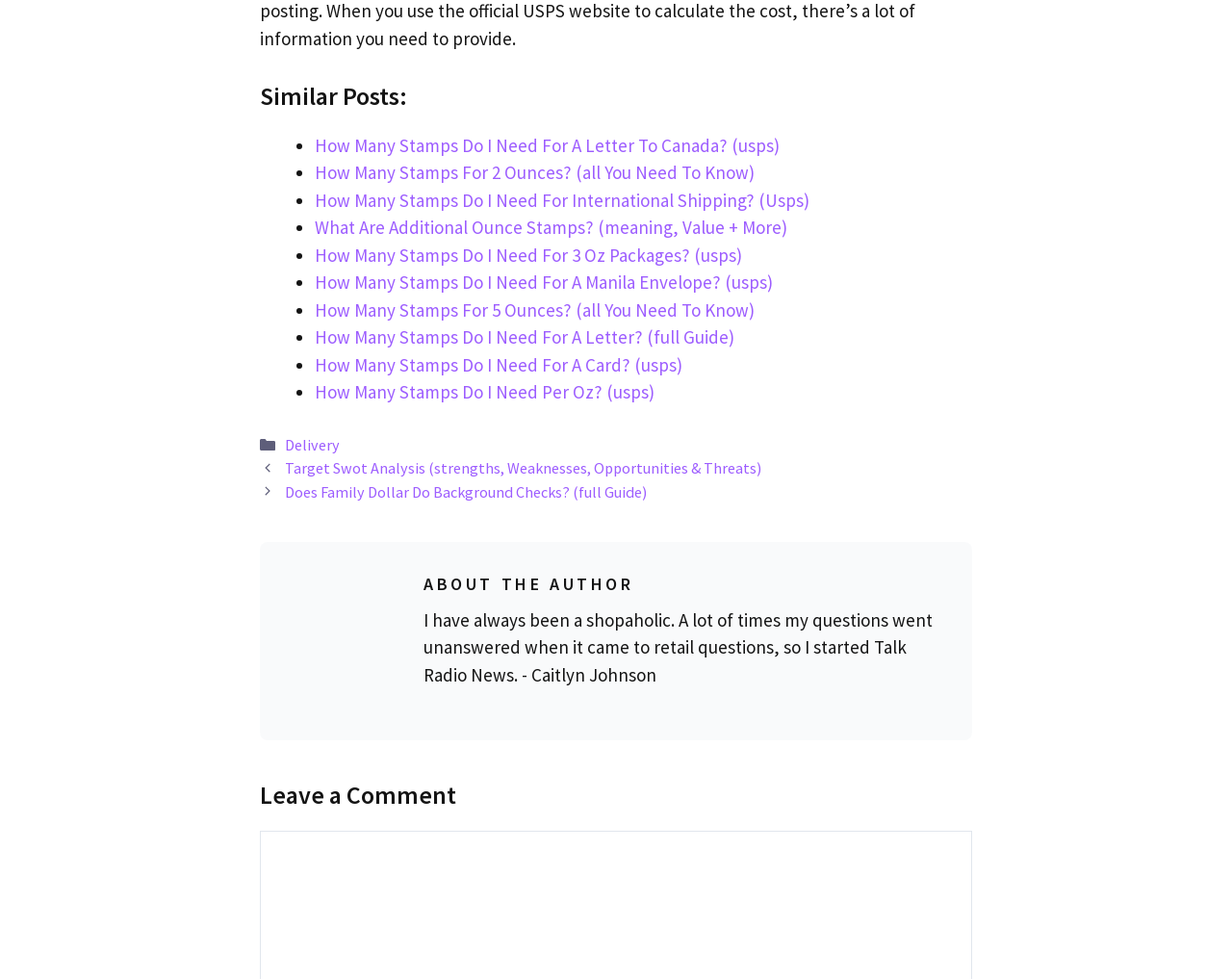How many similar posts are listed?
Offer a detailed and full explanation in response to the question.

The webpage lists similar posts under the heading 'Similar Posts:', and there are 10 list items, each representing a similar post, indicated by the list markers and the corresponding links.